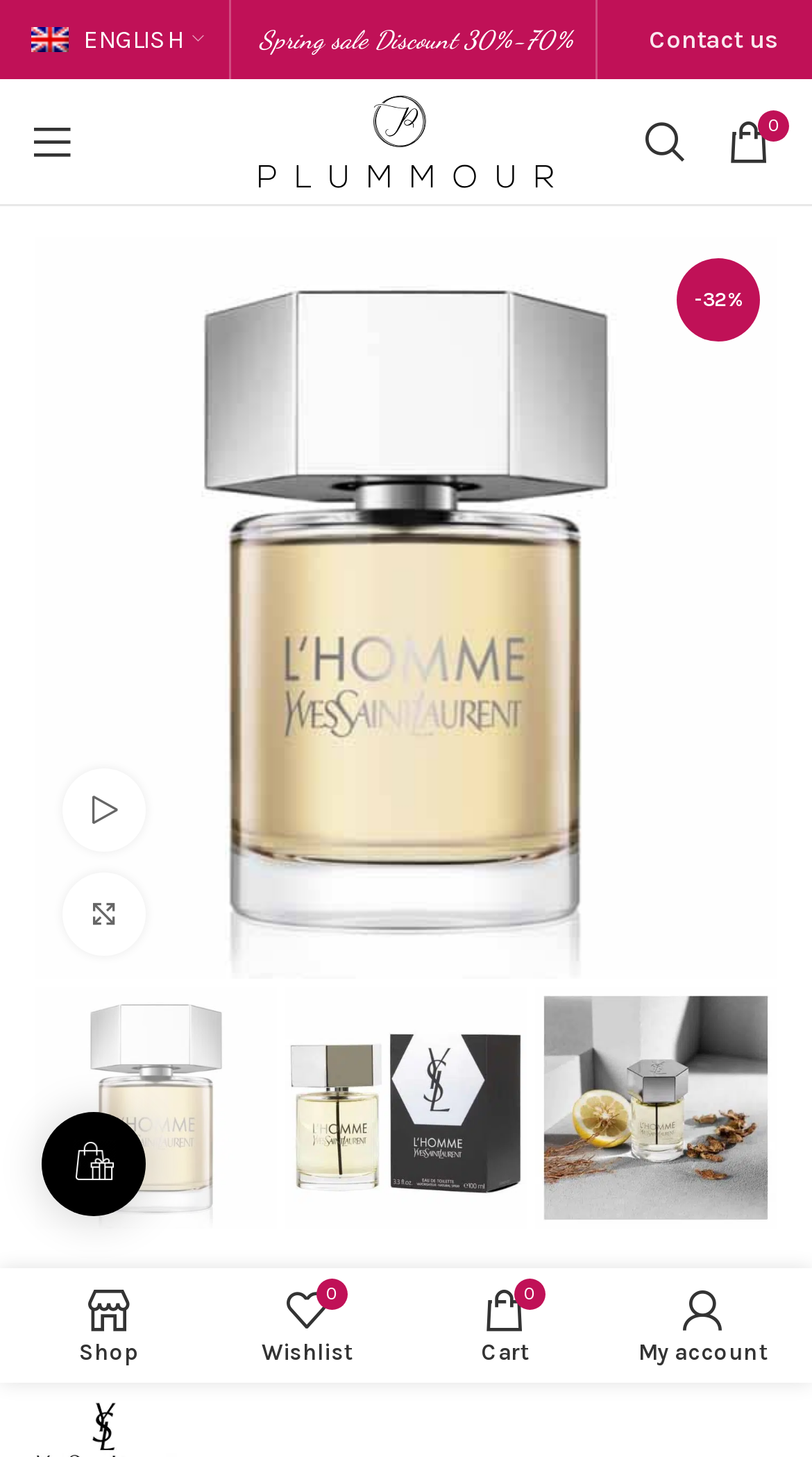Bounding box coordinates are to be given in the format (top-left x, top-left y, bottom-right x, bottom-right y). All values must be floating point numbers between 0 and 1. Provide the bounding box coordinate for the UI element described as: Privacy

None